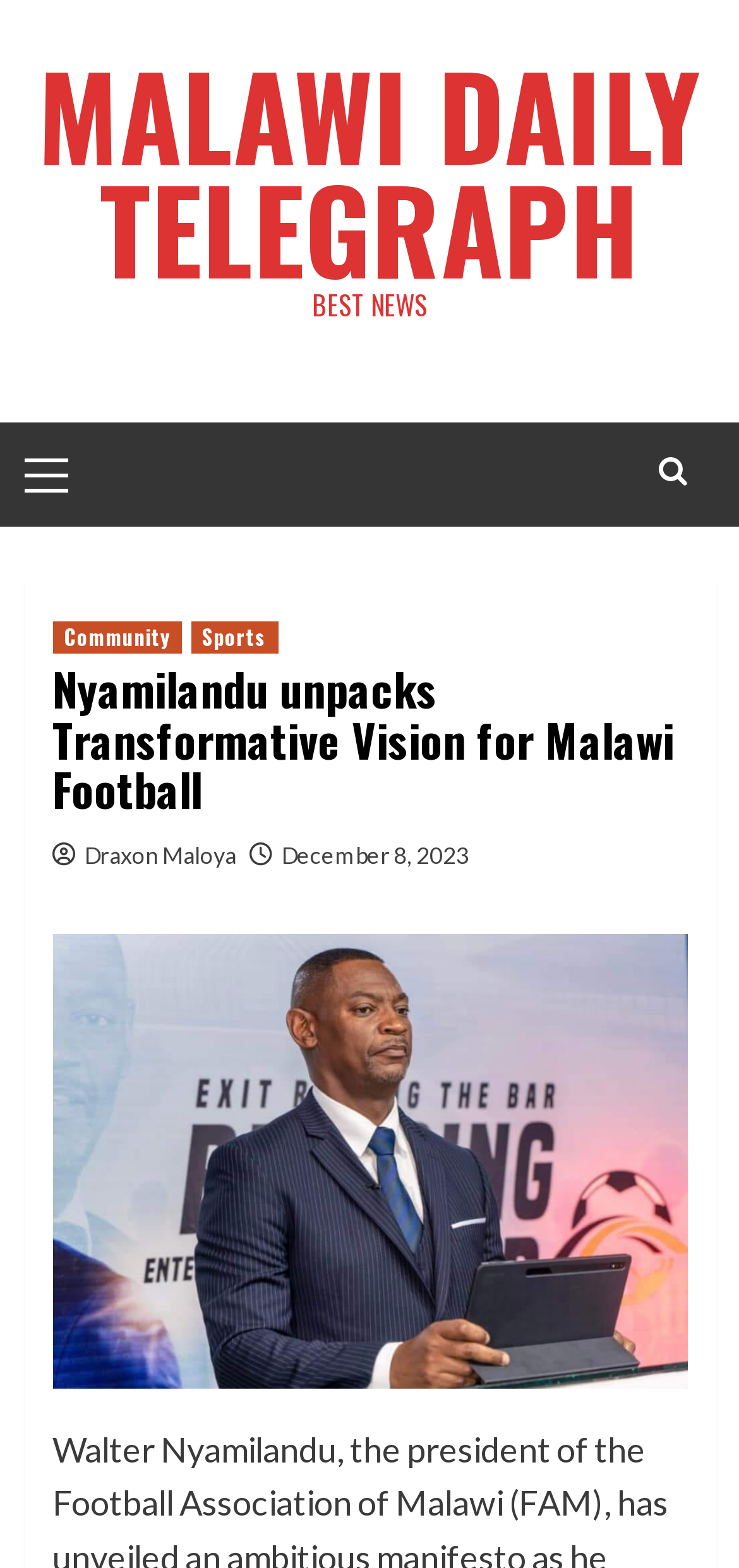Who is the author of the news article?
Please give a detailed and thorough answer to the question, covering all relevant points.

The author of the news article is mentioned below the title of the article, where it says 'Draxon Maloya' in a link.